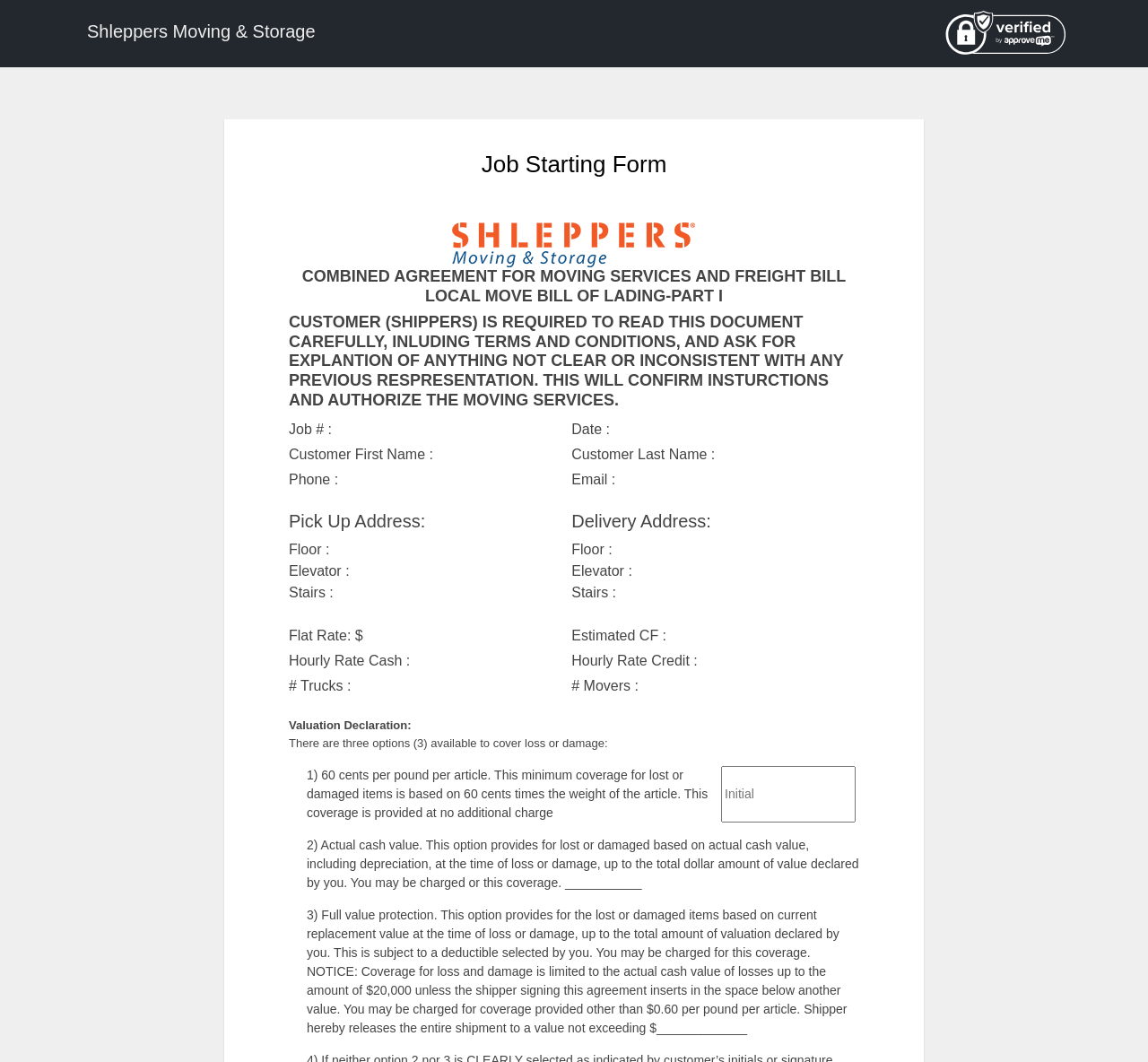What is the title or heading displayed on the webpage?

COMBINED AGREEMENT FOR MOVING SERVICES AND FREIGHT BILL LOCAL MOVE BILL OF LADING-PART I